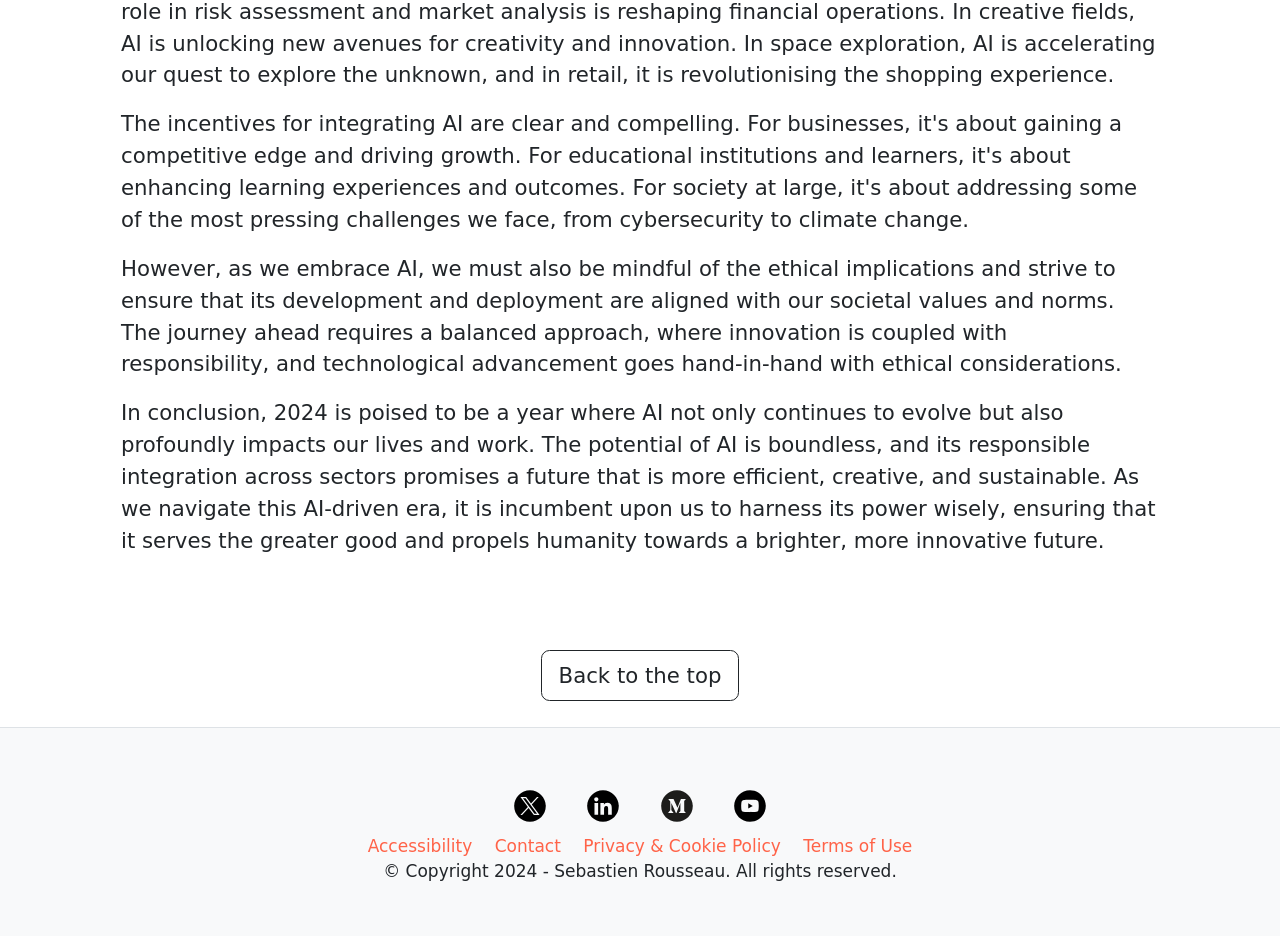Determine the bounding box coordinates for the element that should be clicked to follow this instruction: "View Terms of Use". The coordinates should be given as four float numbers between 0 and 1, in the format [left, top, right, bottom].

[0.628, 0.893, 0.713, 0.914]